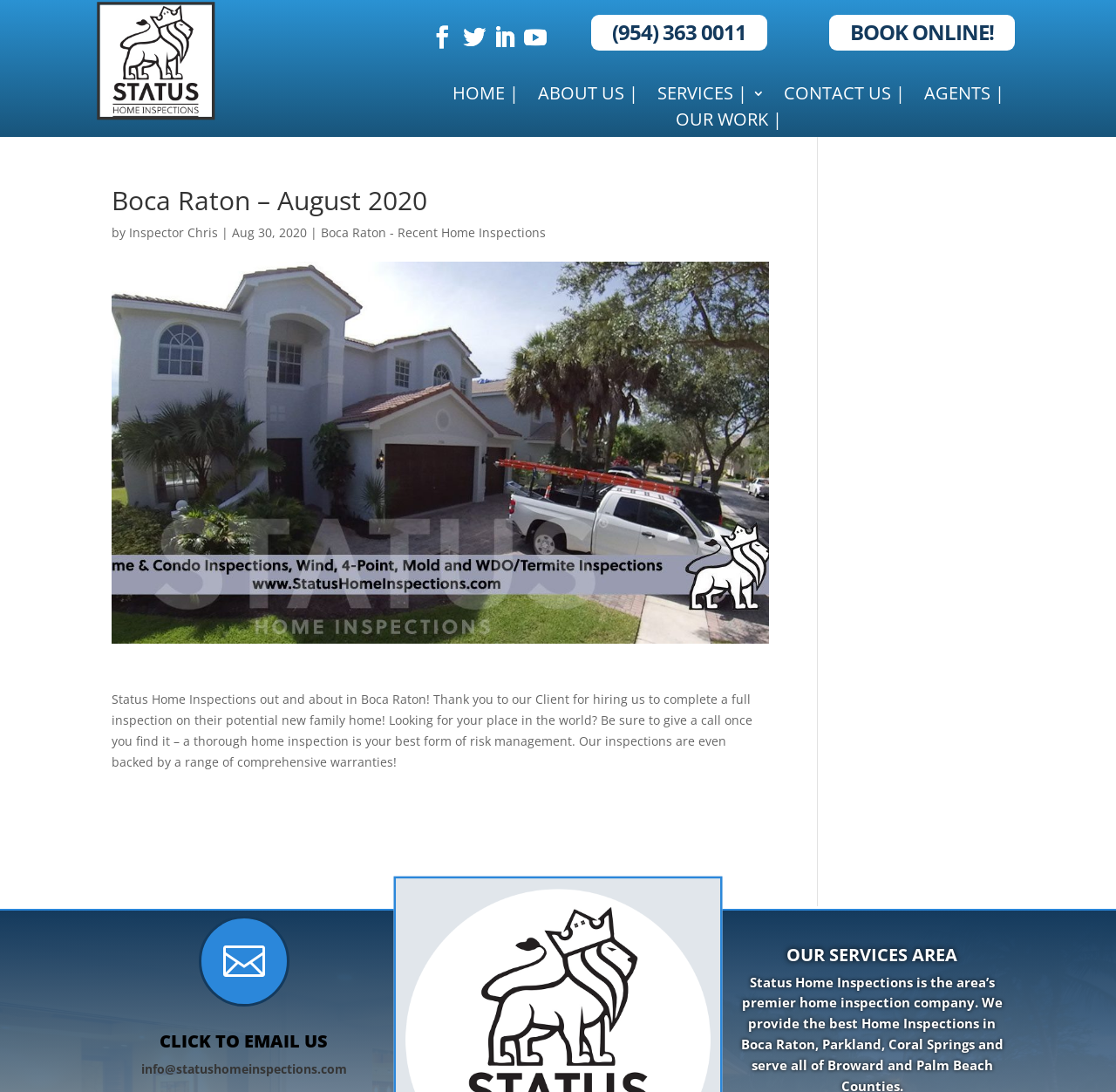What services does the company provide?
Utilize the image to construct a detailed and well-explained answer.

The company provides home inspection services, as mentioned in the article content, which describes a full inspection on a potential new family home. The company also mentions that their inspections are backed by a range of comprehensive warranties.